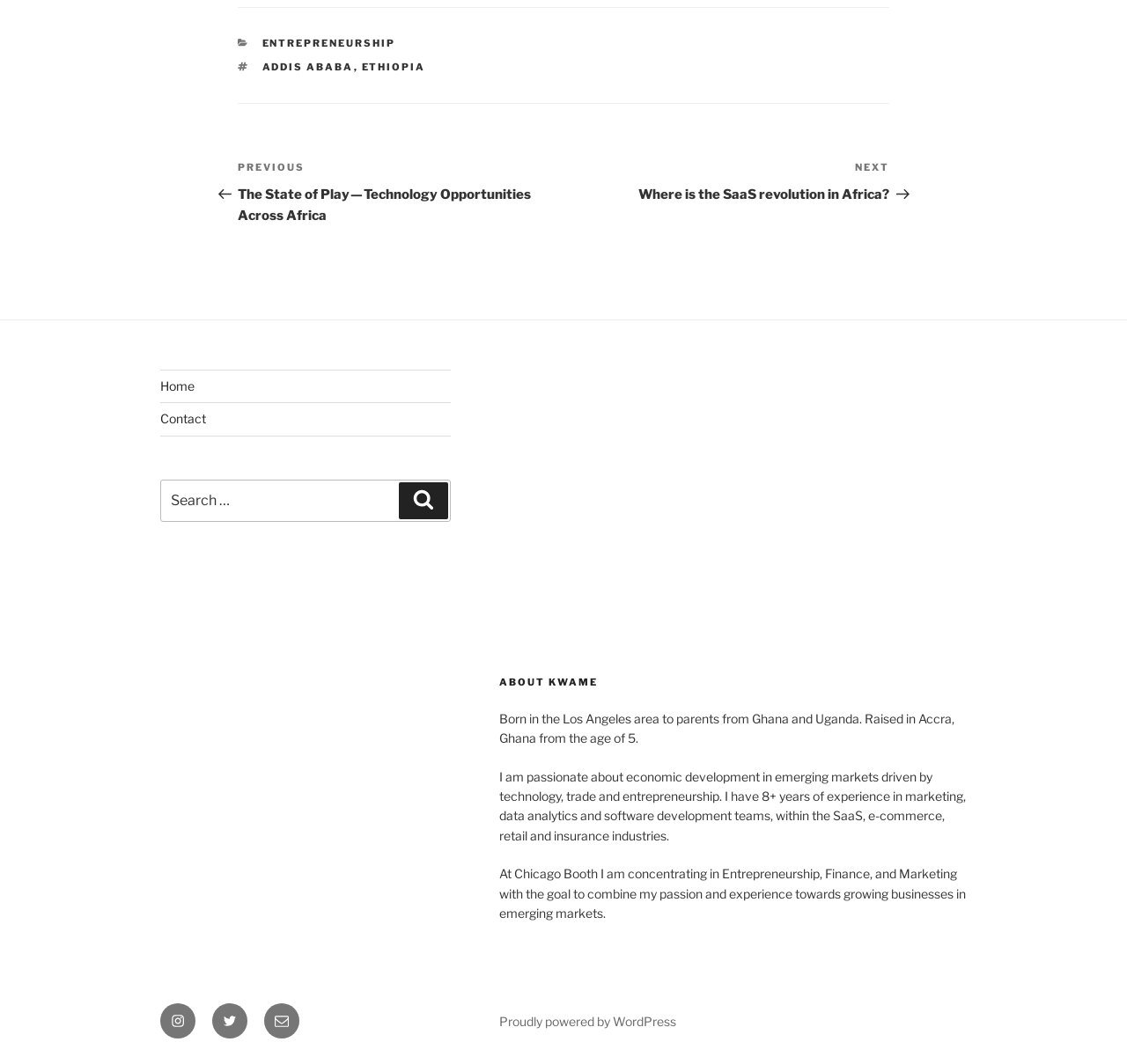What social media platform is linked?
Please provide a single word or phrase based on the screenshot.

Instagram